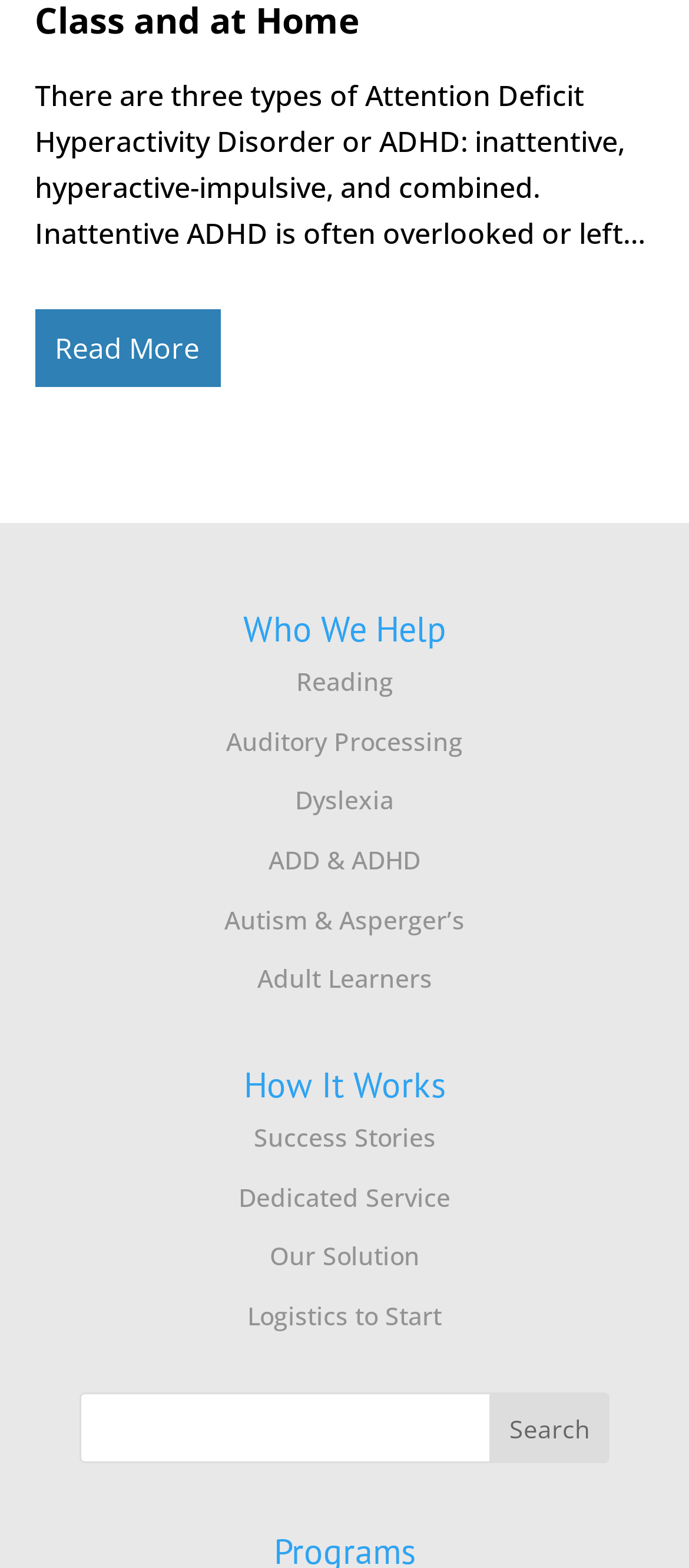Select the bounding box coordinates of the element I need to click to carry out the following instruction: "View Success Stories".

[0.368, 0.715, 0.632, 0.736]